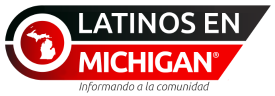What is the language of the tagline?
Offer a detailed and exhaustive answer to the question.

The tagline 'Informando a la comunidad' is in Spanish, which emphasizes the organization's mission to provide valuable information and support to its audience.